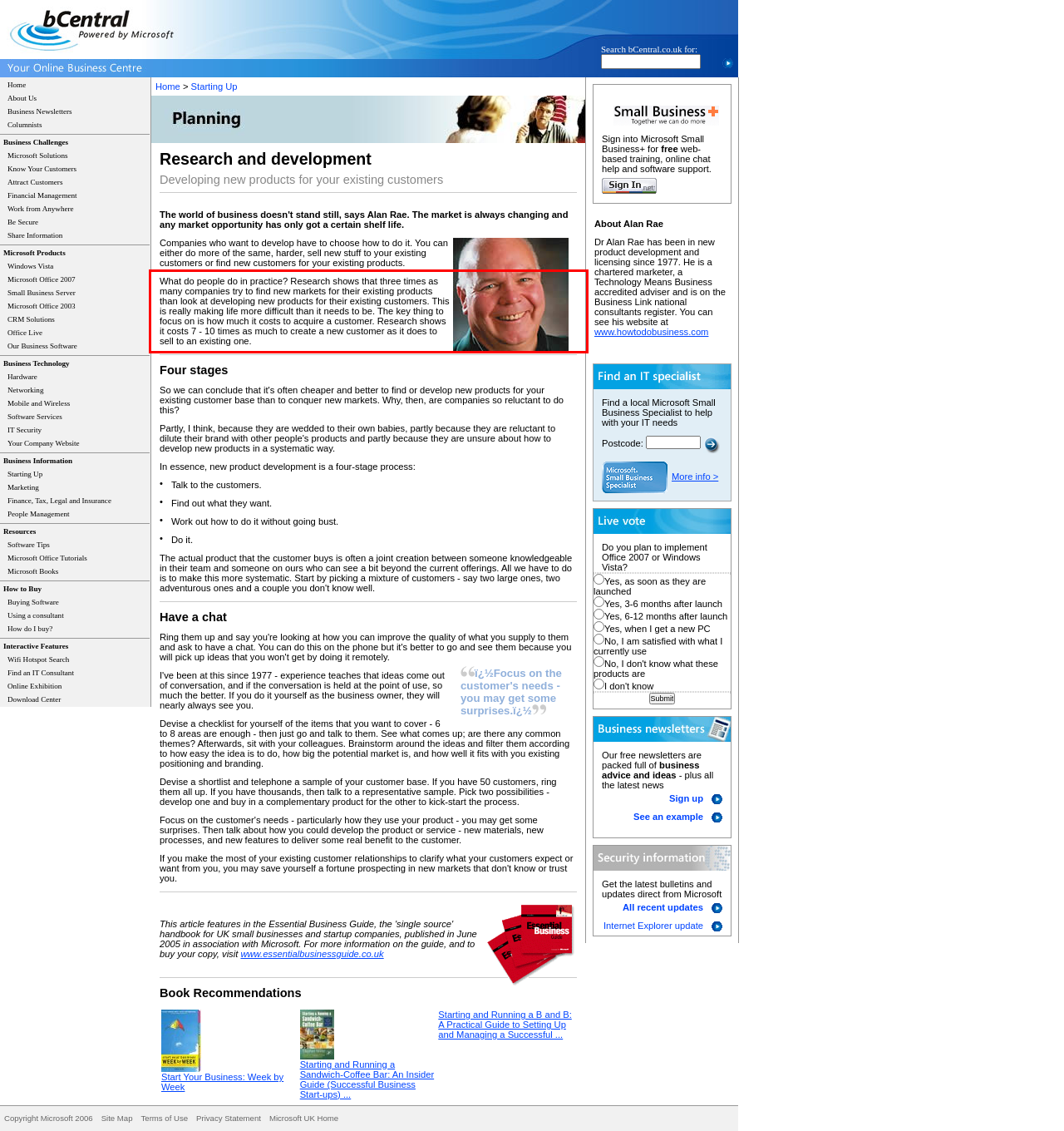Within the provided webpage screenshot, find the red rectangle bounding box and perform OCR to obtain the text content.

What do people do in practice? Research shows that three times as many companies try to find new markets for their existing products than look at developing new products for their existing customers. This is really making life more difficult than it needs to be. The key thing to focus on is how much it costs to acquire a customer. Research shows it costs 7 - 10 times as much to create a new customer as it does to sell to an existing one.